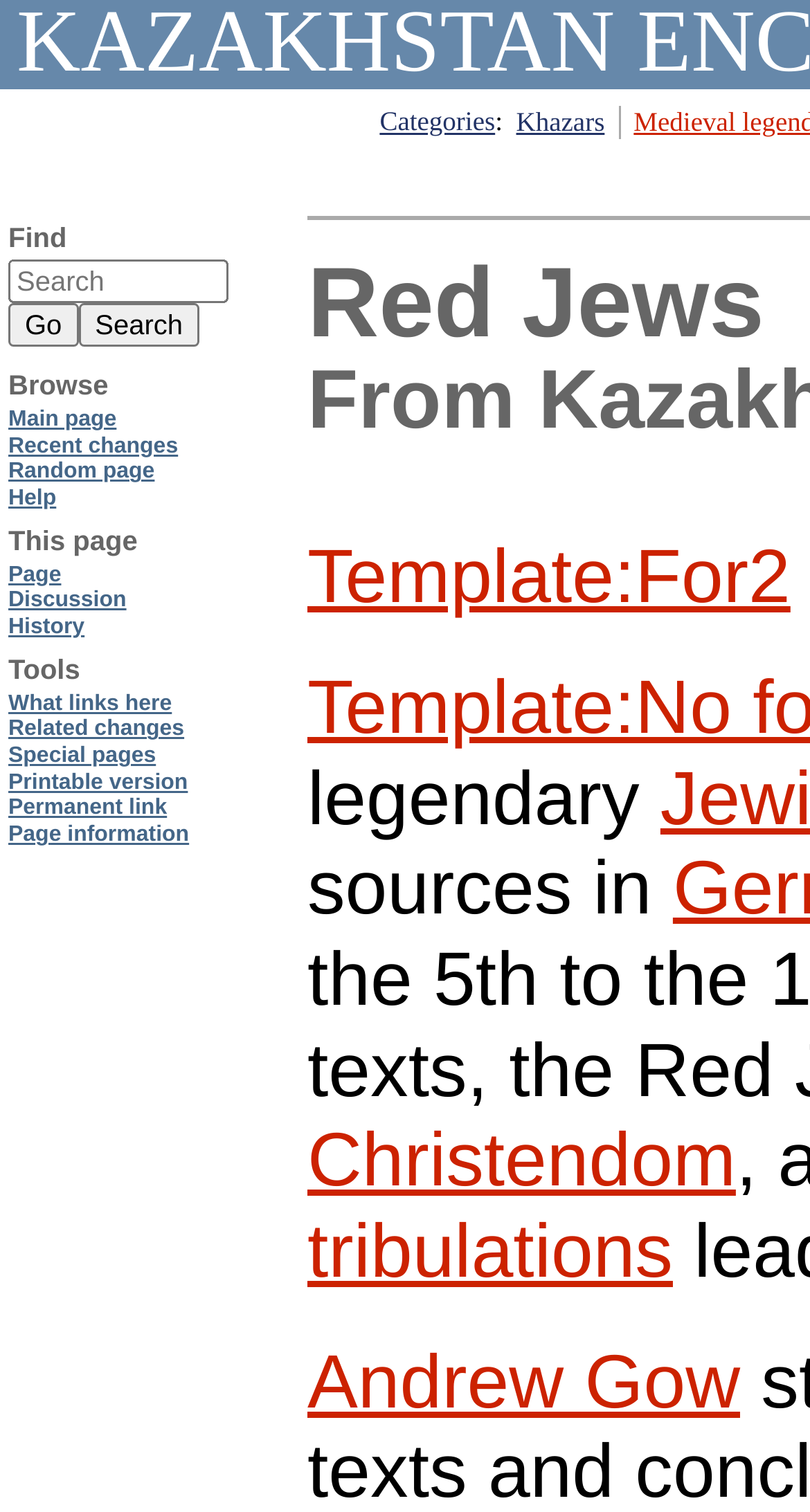Please reply to the following question using a single word or phrase: 
How many headings are there on the webpage?

4